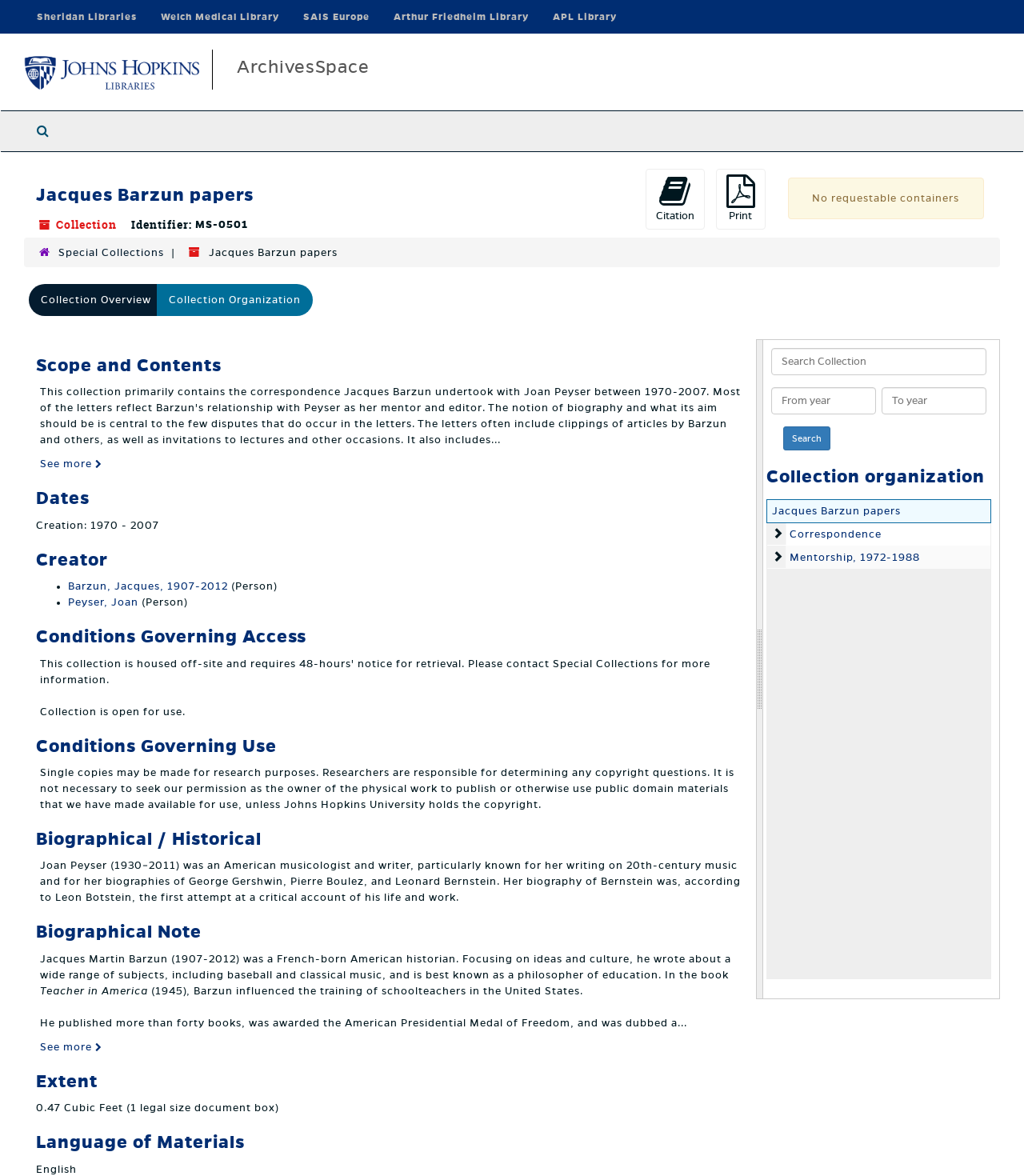Answer the question below with a single word or a brief phrase: 
What is the name of the collection?

Jacques Barzun papers